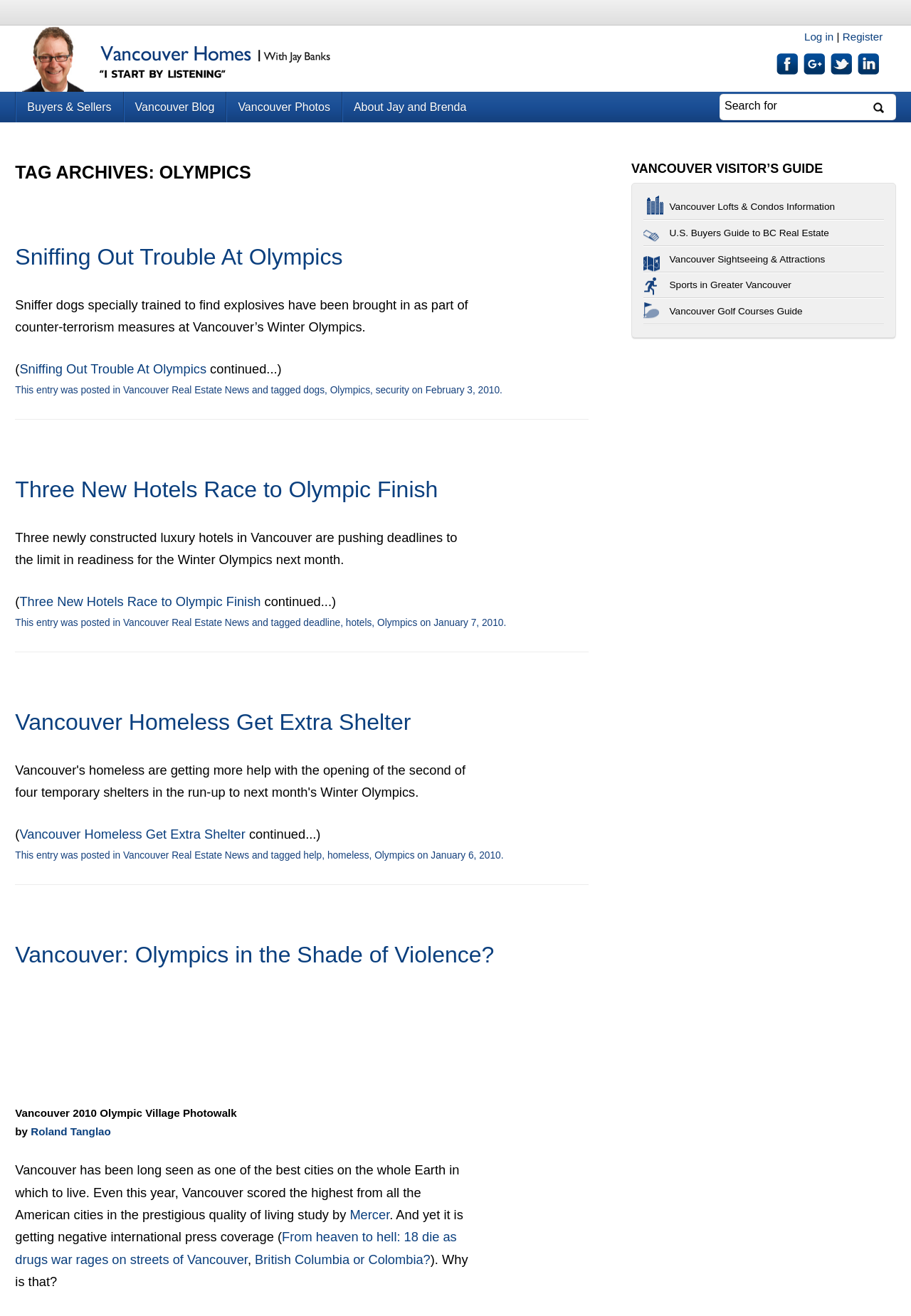Locate the bounding box coordinates of the region to be clicked to comply with the following instruction: "View the LinkedIn profile". The coordinates must be four float numbers between 0 and 1, in the form [left, top, right, bottom].

[0.942, 0.041, 0.967, 0.059]